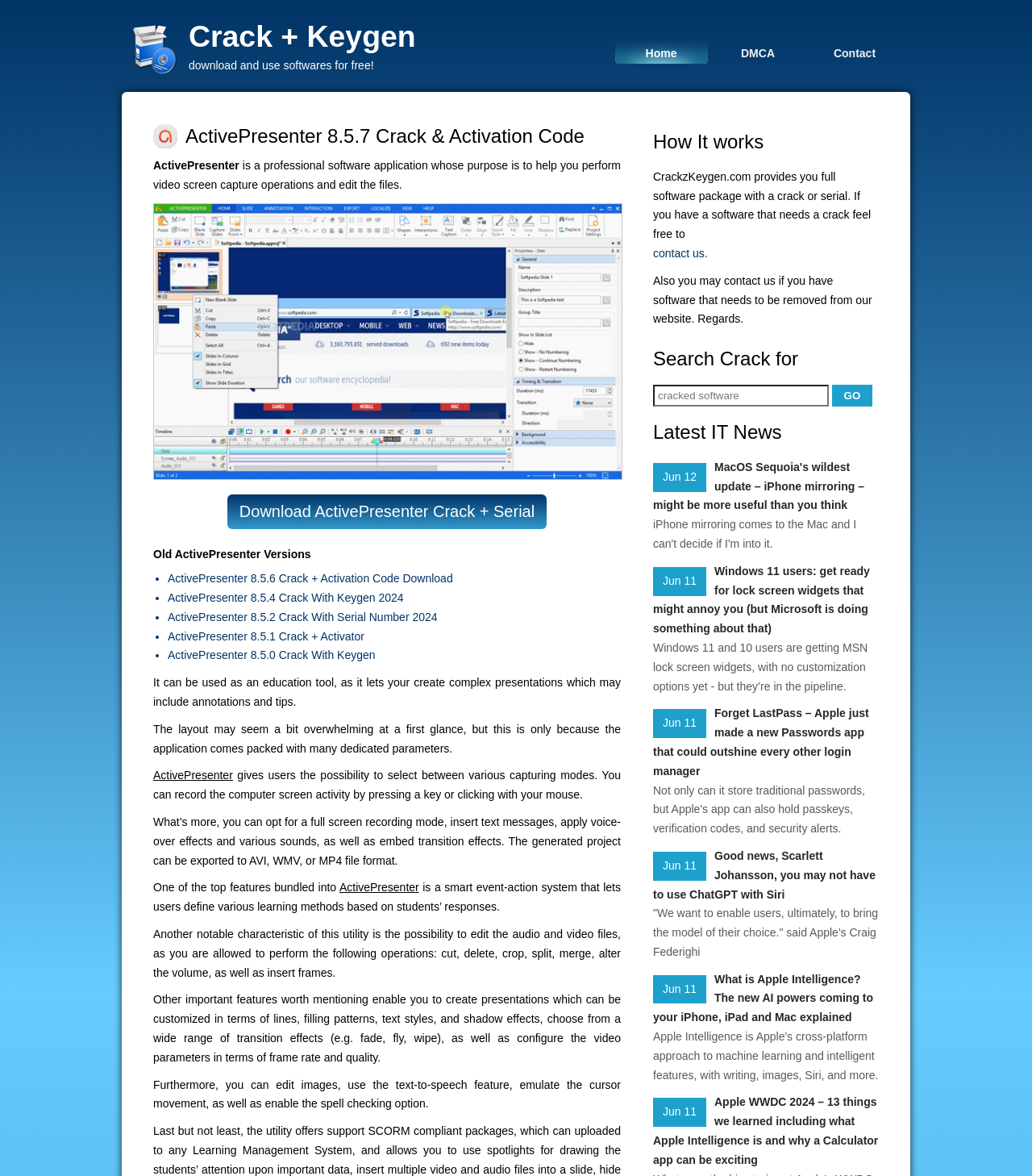Please identify the bounding box coordinates of where to click in order to follow the instruction: "Click on the 'Crack + Keygen' link".

[0.183, 0.016, 0.403, 0.045]